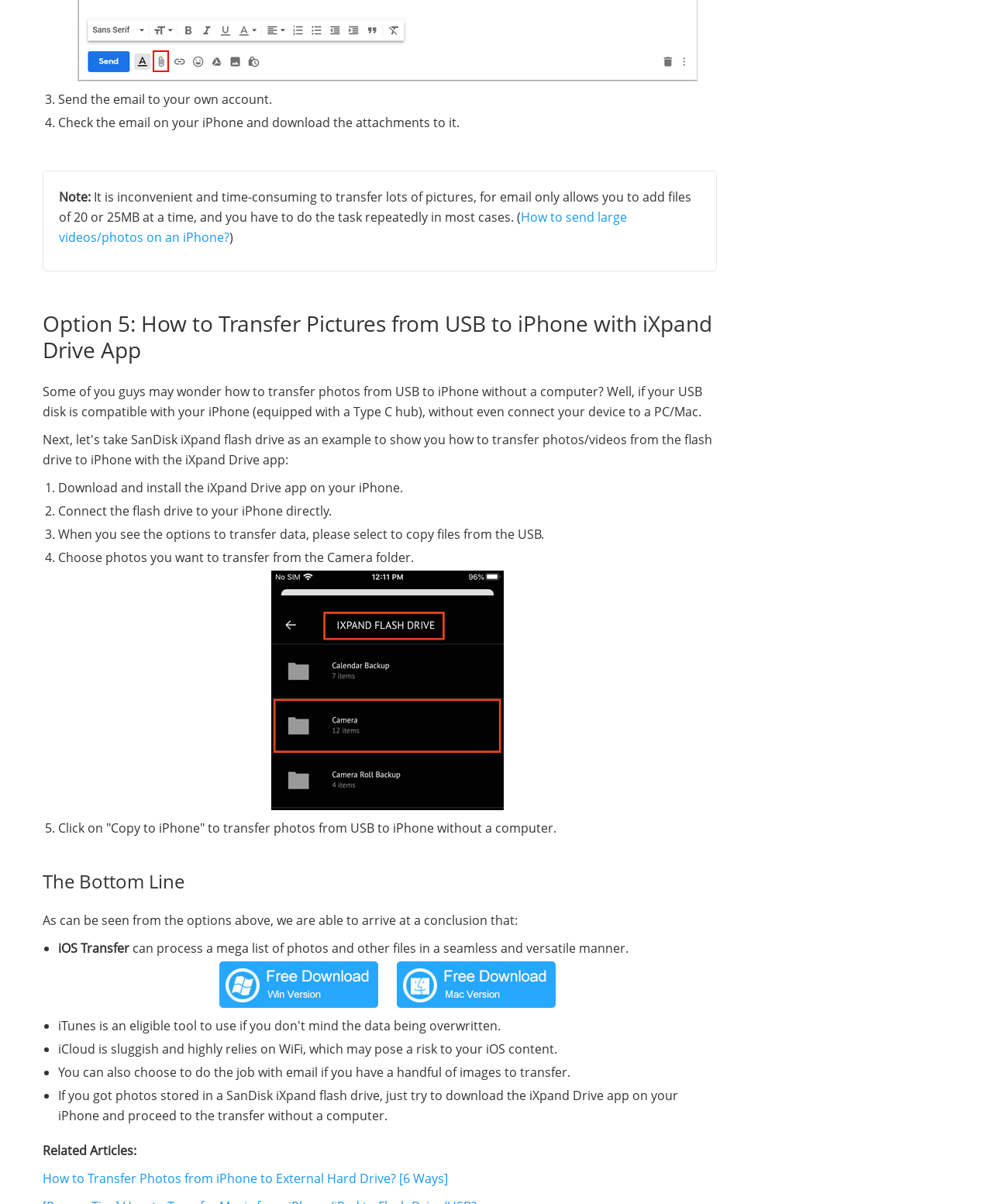Please identify the bounding box coordinates of the clickable region that I should interact with to perform the following instruction: "Click on 'How to send large videos/photos on an iPhone?'". The coordinates should be expressed as four float numbers between 0 and 1, i.e., [left, top, right, bottom].

[0.059, 0.173, 0.632, 0.204]